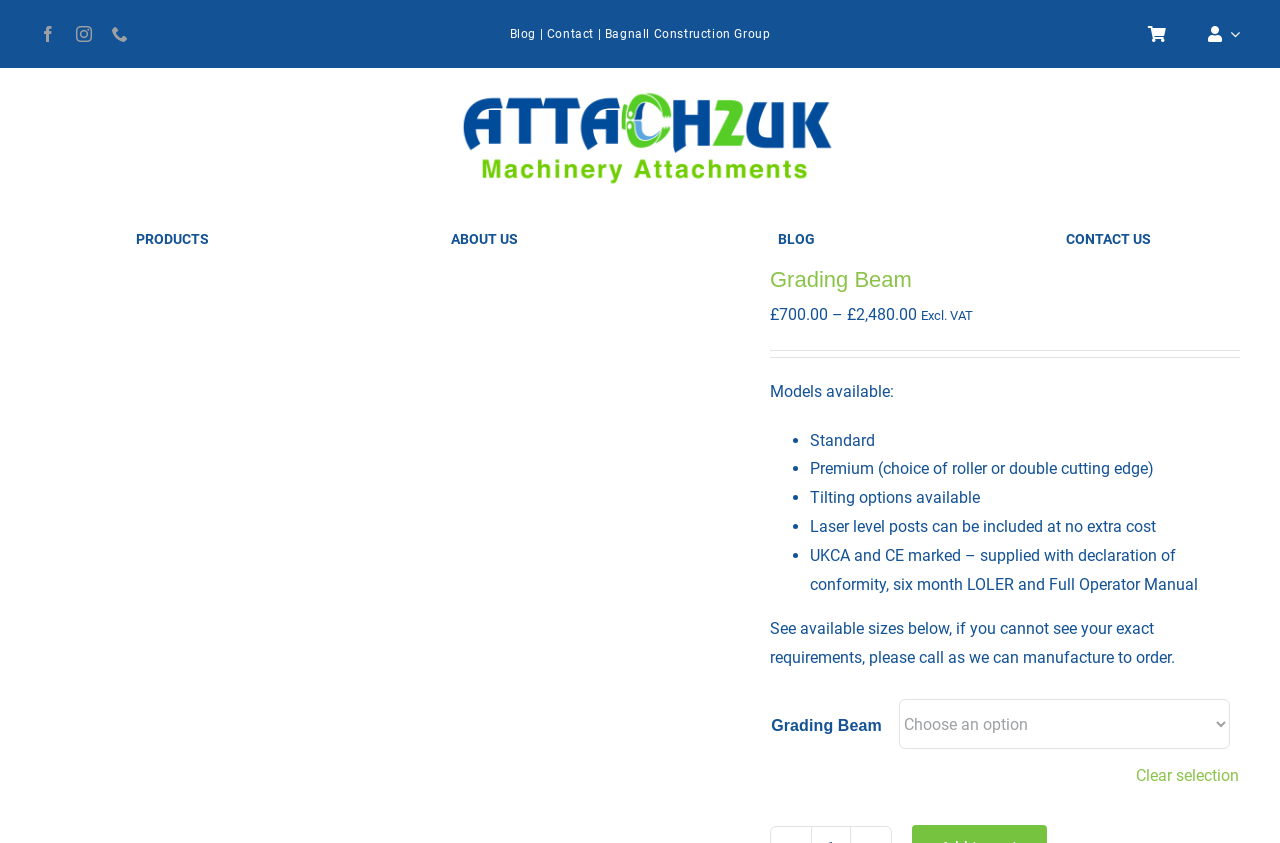Respond to the following question with a brief word or phrase:
Can the Grading Beam be manufactured to order?

Yes